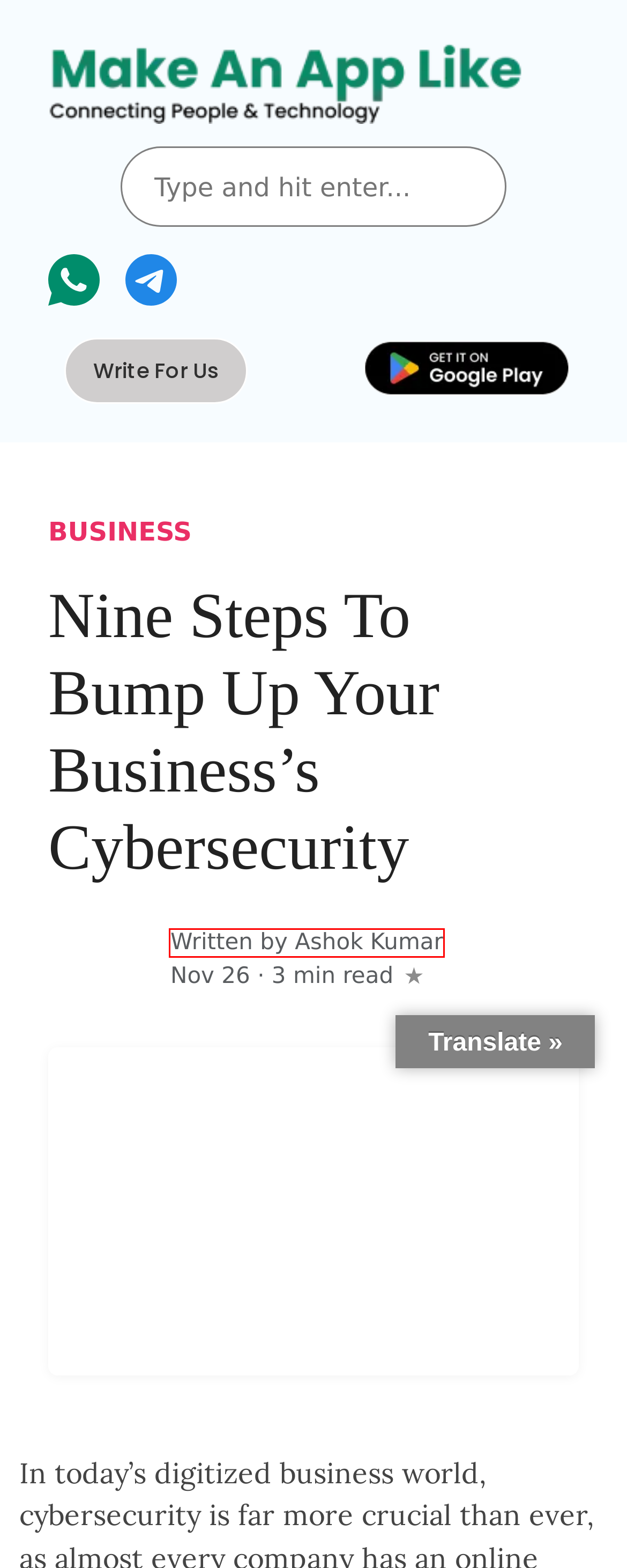Given a screenshot of a webpage with a red bounding box highlighting a UI element, determine which webpage description best matches the new webpage that appears after clicking the highlighted element. Here are the candidates:
A. Ashok Kumar Founder of Make An App Like & Writer at OutlookIndia
B. Write For Us + Technology
C. Casino Archives - Make An App Like - Write For Us
D. What is a Vulnerability? Definition + Examples | UpGuard
E. Business Technology News | Latest Business news | Business Tech Trends
F. Latest News On Gadgets | Blog Websites for Gadgets & Accesories
G. What is: Multifactor Authentication - Microsoft Support
H. Get Real Time Latest Technology Updates in Information Technology 2022

A